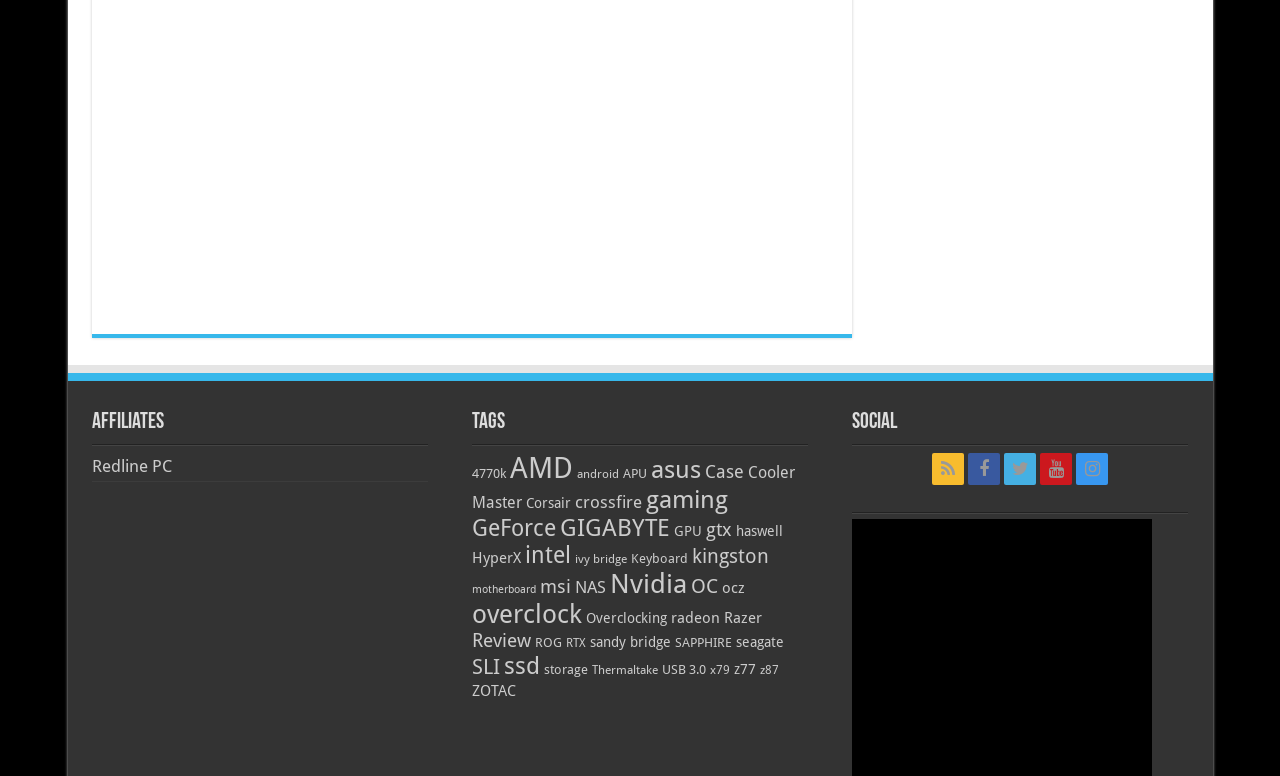Based on the image, give a detailed response to the question: Are there any tags related to storage?

I looked at the list of tags and found that there are several tags related to storage, including 'ssd', 'storage', and 'Seagate'.